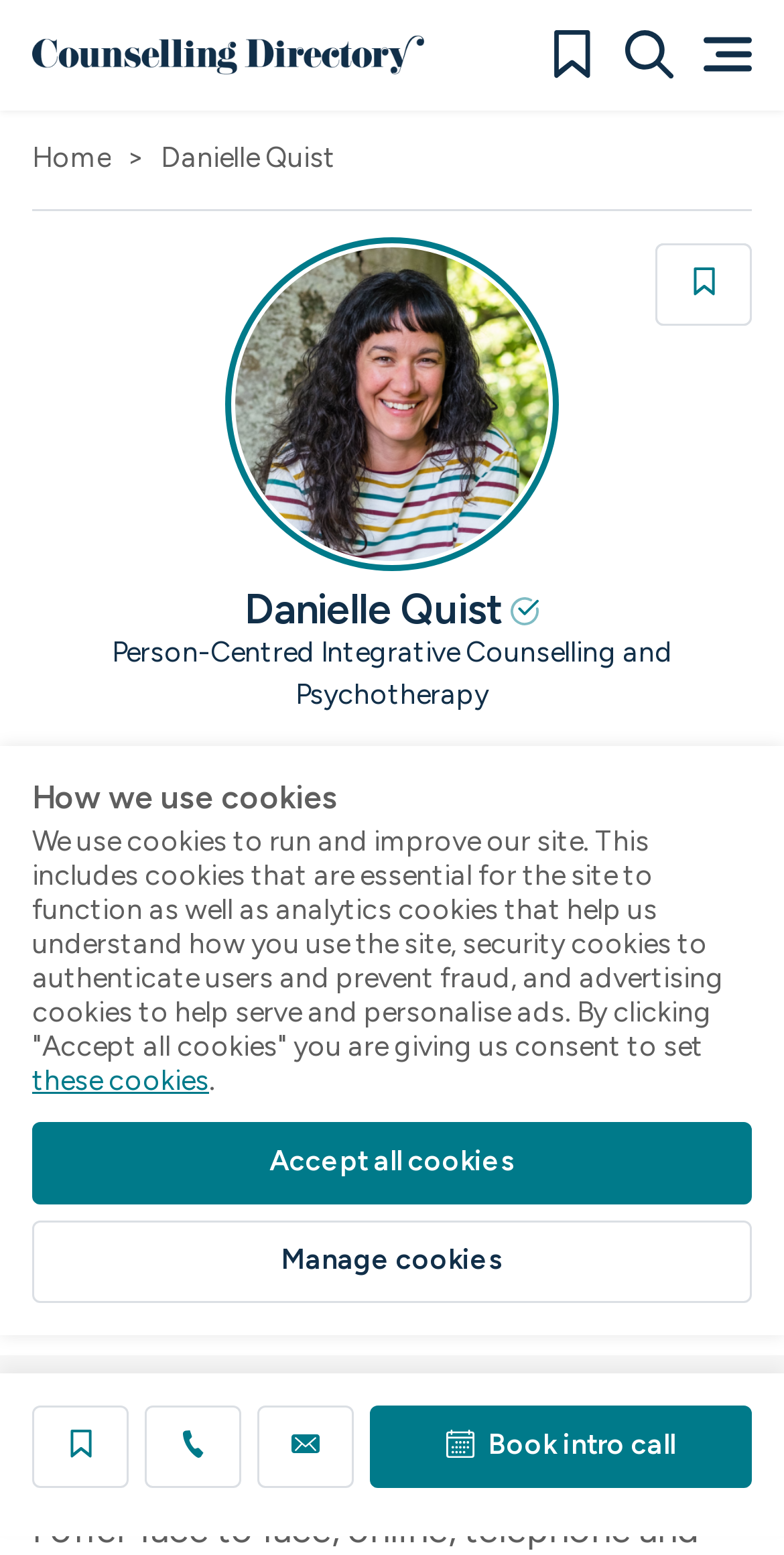Generate a thorough description of the webpage.

This webpage is about Counsellor Danielle Quist, a person-centred integrative counsellor and psychotherapist based in Forres, IV36. At the top left, there is a link to "Counselling Directory" with an accompanying image. To the right, there are three links: "View Bookmarks", "Search", and "Menu", each with an image. Below these links, there is a navigation menu with links to "Home" and "Danielle Quist".

In the main content area, there is a large image of Danielle Quist, accompanied by a heading with her name. Below this, there is a paragraph of text describing her person-centred integrative counselling and psychotherapy services. To the right of this text, there is a link to "Save this Counsellor to view them later" with an image.

Further down, there are several links and buttons, including "Book intro call", "Email me", "Visit website", and "07790 312 756", each with an accompanying image. There is also a heading "About me" and a section with links and buttons to save the counsellor, book an intro call, and manage cookies.

At the bottom of the page, there is a section about cookies, with a paragraph of text explaining how they are used on the site. There are also links to "these cookies" and buttons to "Accept all cookies" and "Manage cookies".